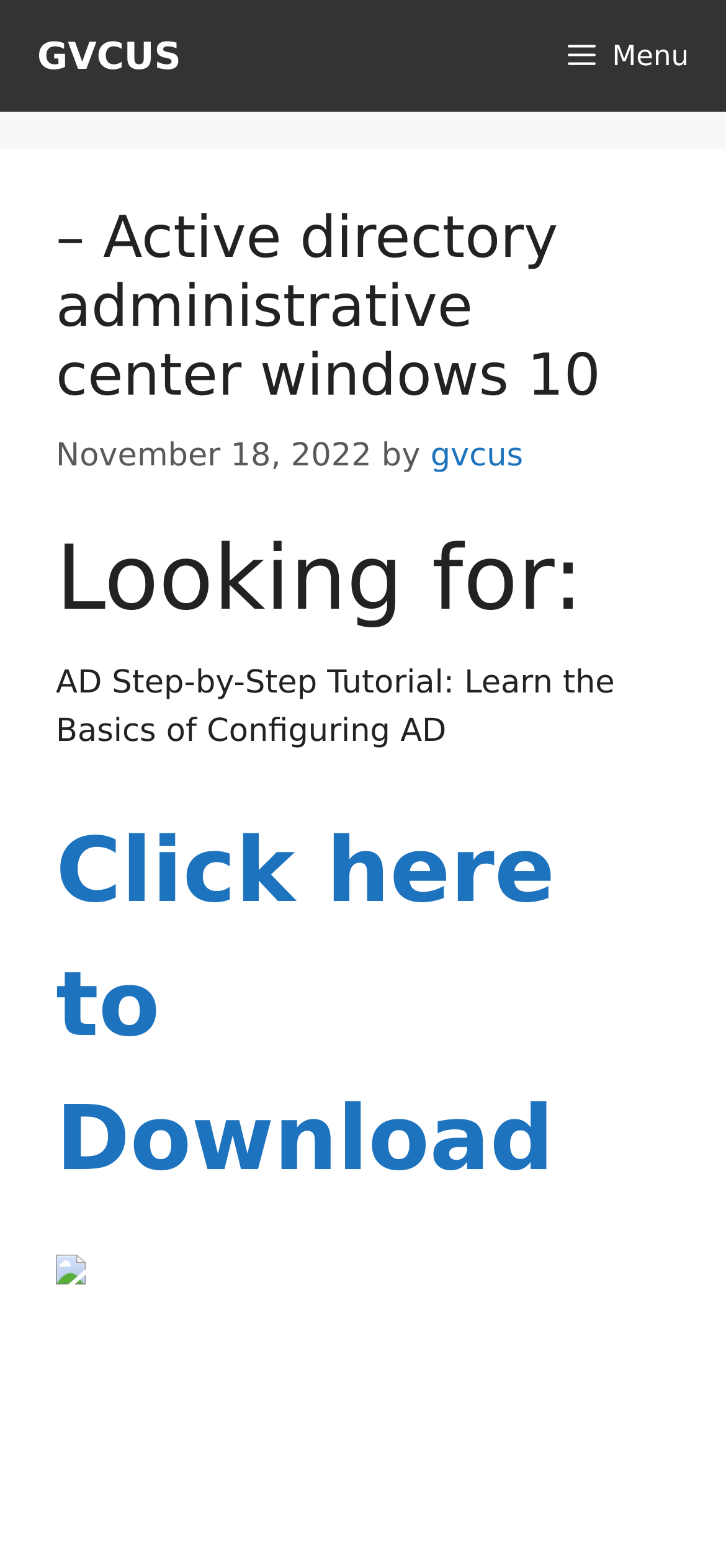What is the author of the article?
Refer to the image and provide a one-word or short phrase answer.

gvcus